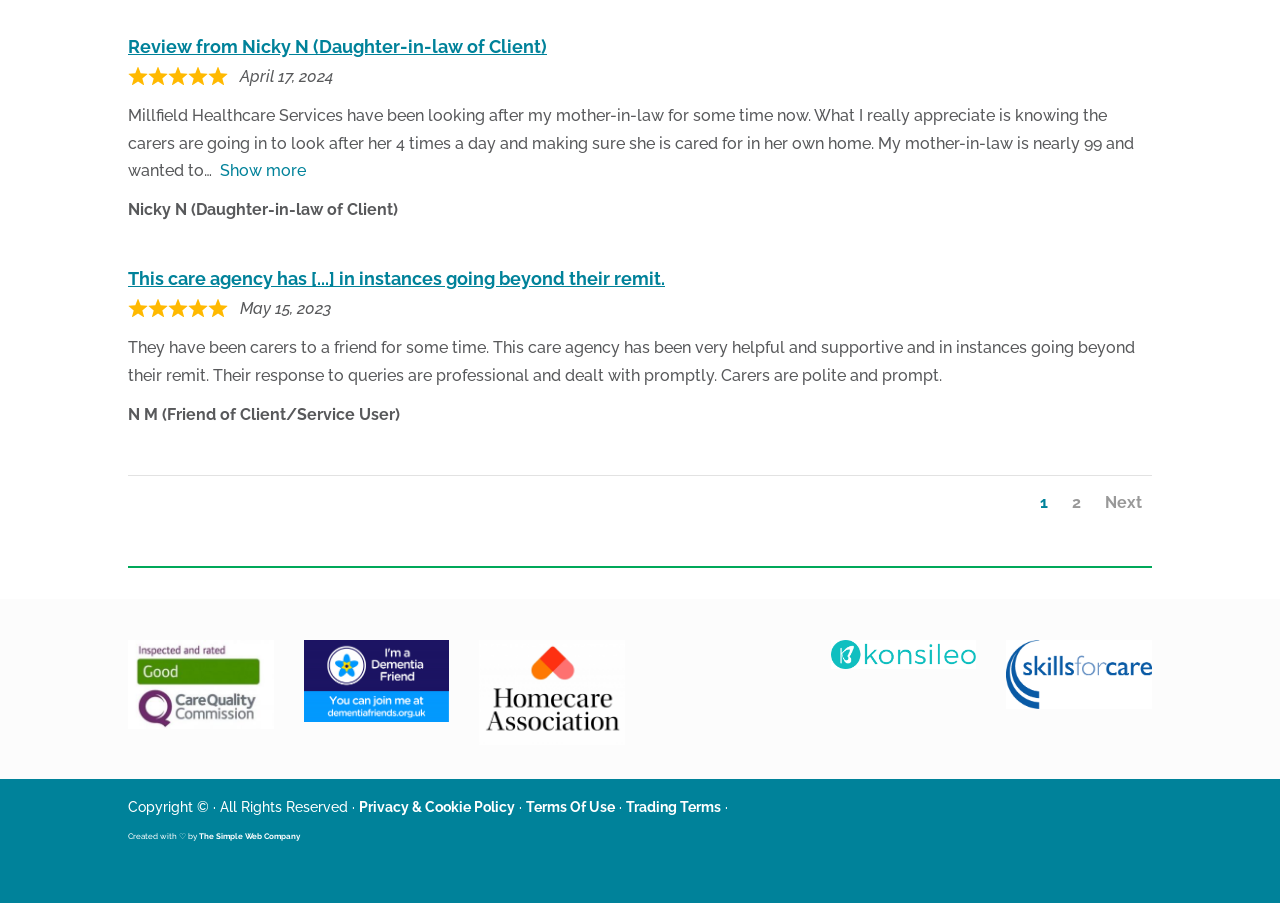What is the copyright year of the website?
Answer with a single word or phrase, using the screenshot for reference.

Not specified